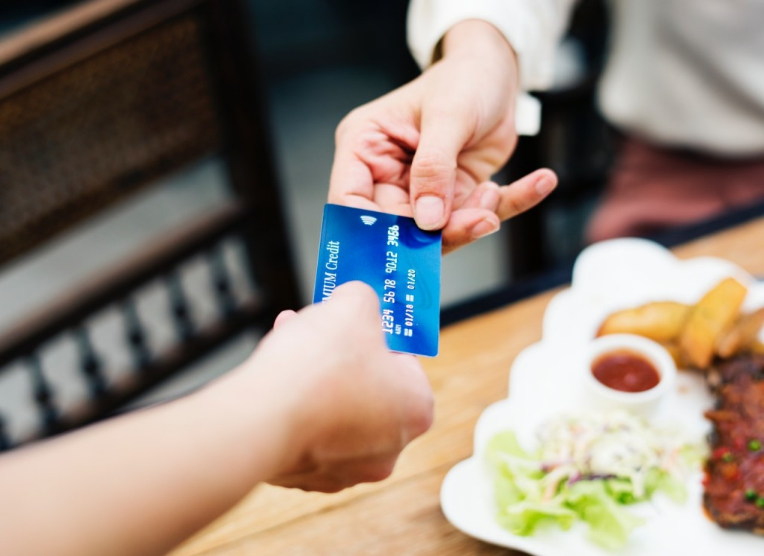What type of food is on the plate?
Kindly answer the question with as much detail as you can.

The caption describes the plate of food in the background as featuring 'what appears to be a colorful salad, some fried items, and dipping sauce', suggesting that the plate contains a mix of salad and fried food.